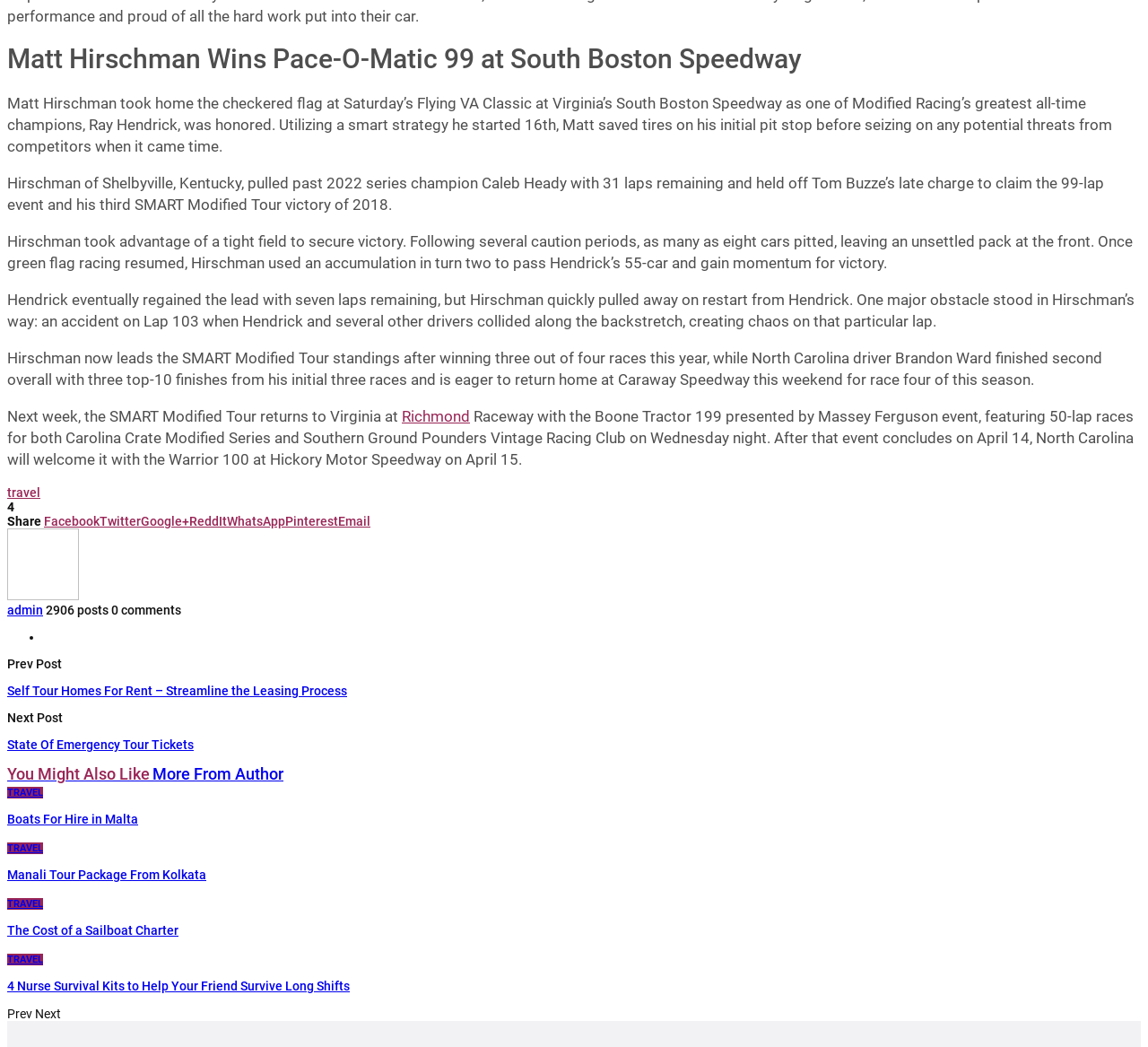Please identify the bounding box coordinates of the element that needs to be clicked to perform the following instruction: "Read previous post".

[0.006, 0.444, 0.054, 0.458]